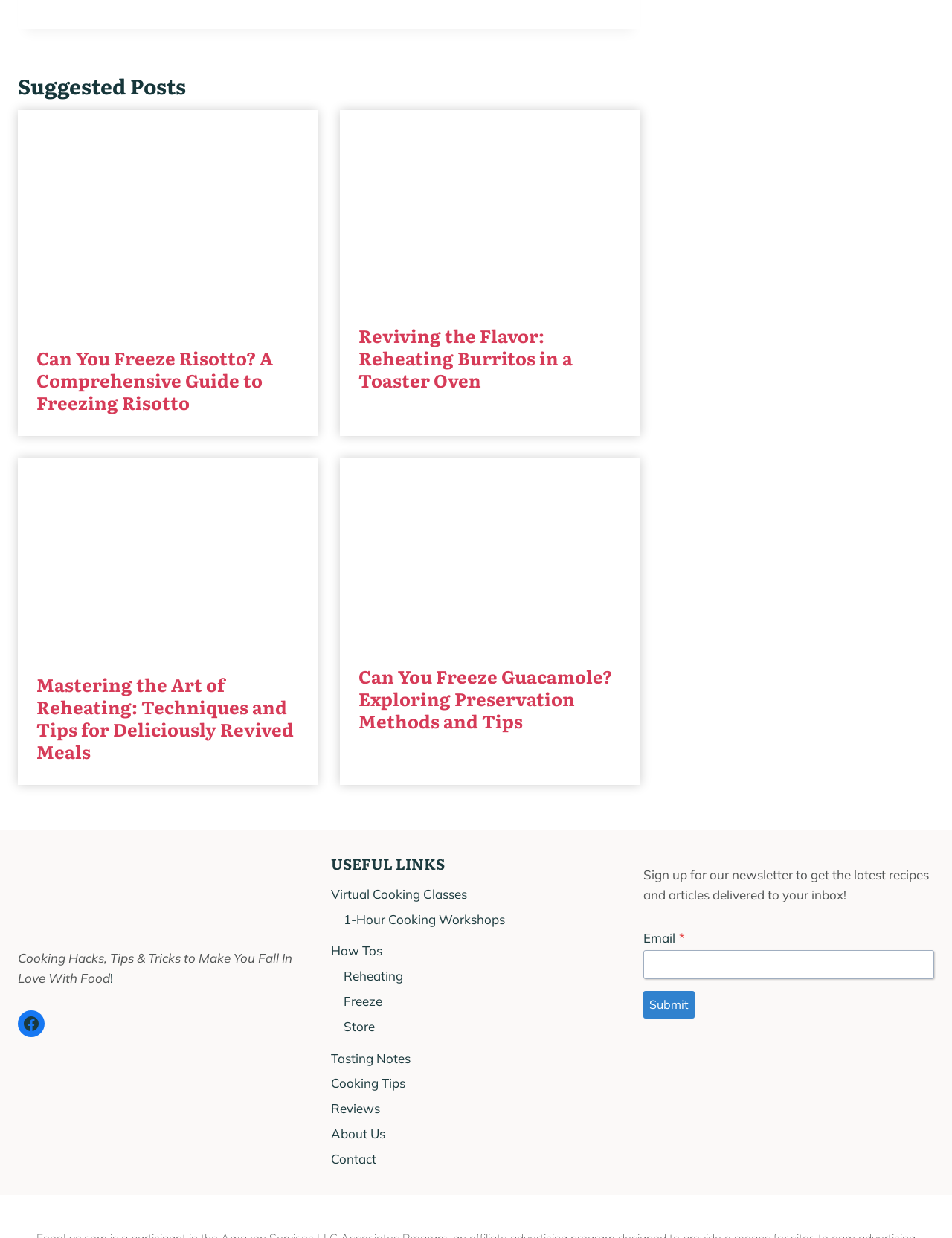Answer with a single word or phrase: 
What is the title of the first suggested post?

Can You Freeze Risotto?